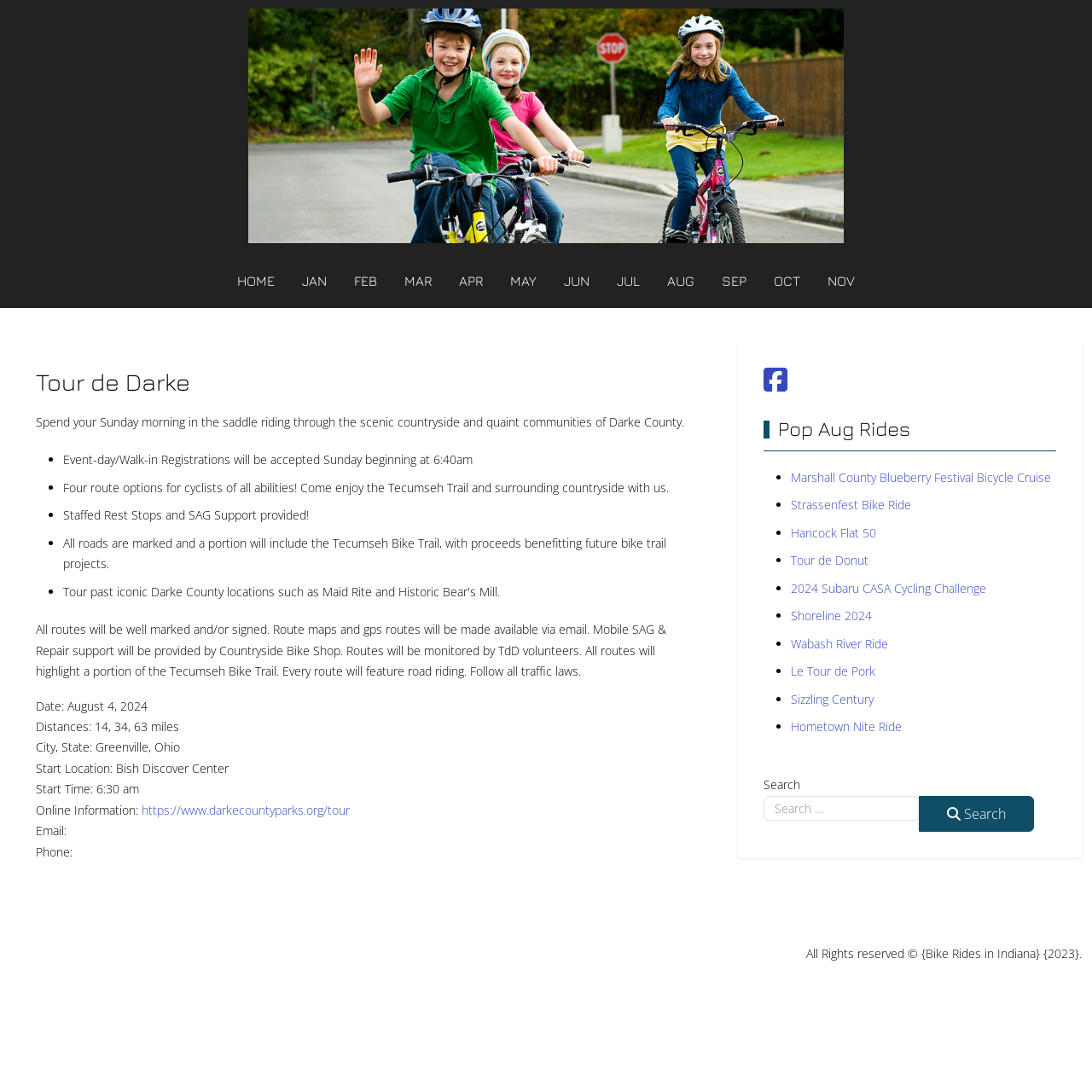Please answer the following question as detailed as possible based on the image: 
How many bike ride events are listed?

I counted the number of list items under the 'Pop Aug Rides' heading, which lists various bike ride events. There are 12 list items, each corresponding to a different event.